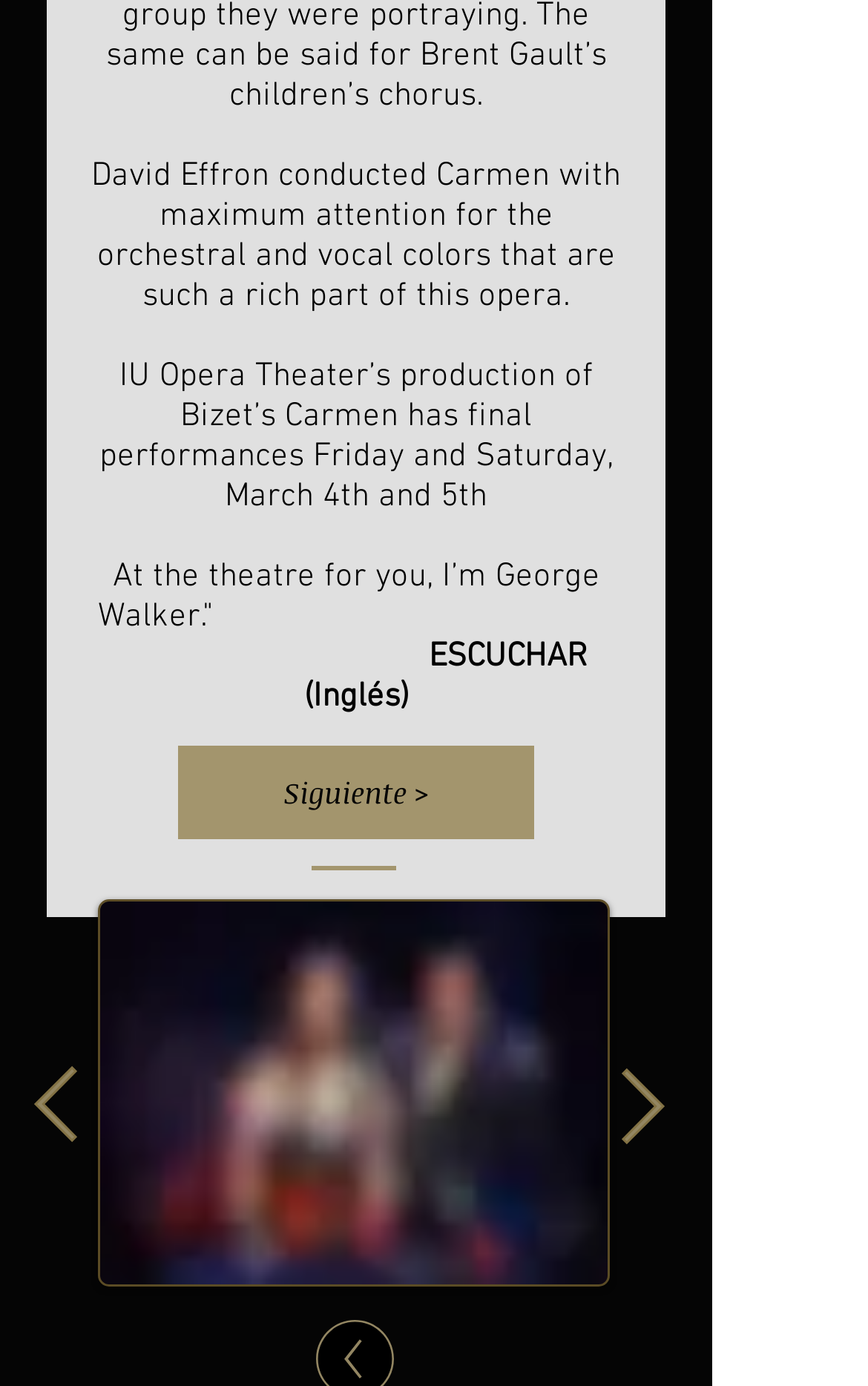What is the language of the ESCUCHAR link?
Based on the image, answer the question with a single word or brief phrase.

English